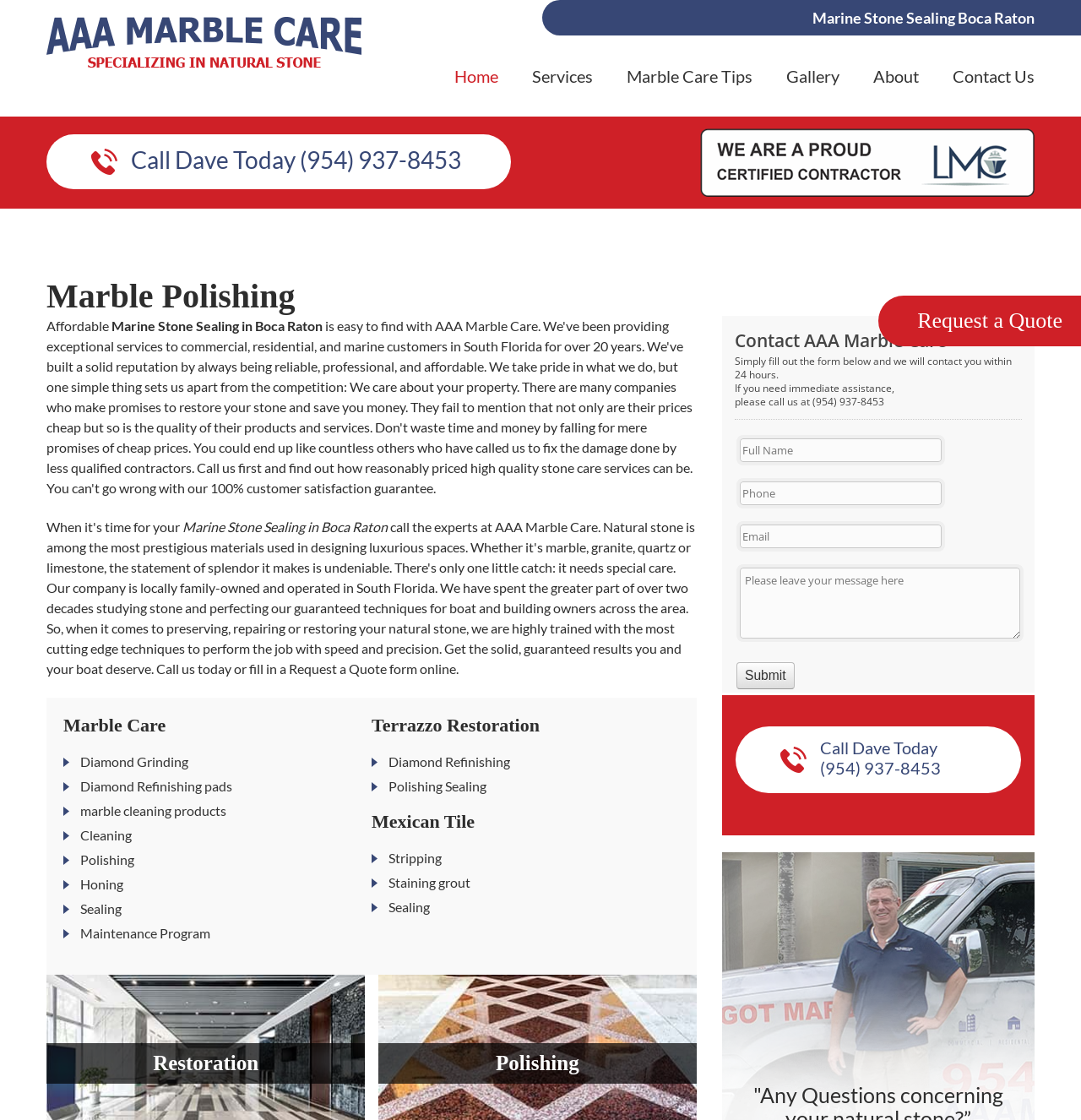Locate the bounding box coordinates of the clickable region to complete the following instruction: "Request a Quote."

[0.813, 0.264, 1.0, 0.309]